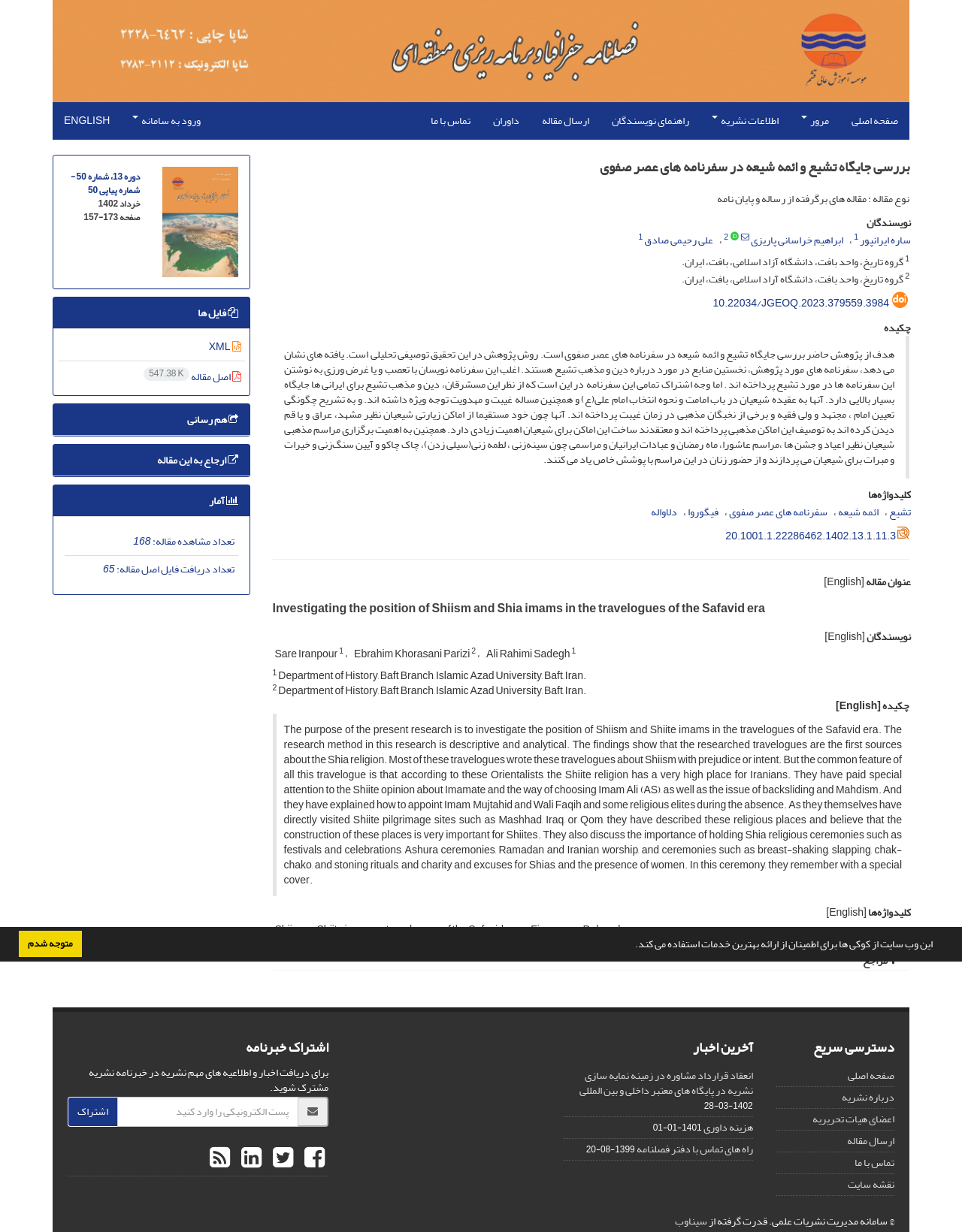What is the name of the journal?
Answer the question with a single word or phrase derived from the image.

فصلنامه جغرافیا (برنامه ریزی منطقه ای)